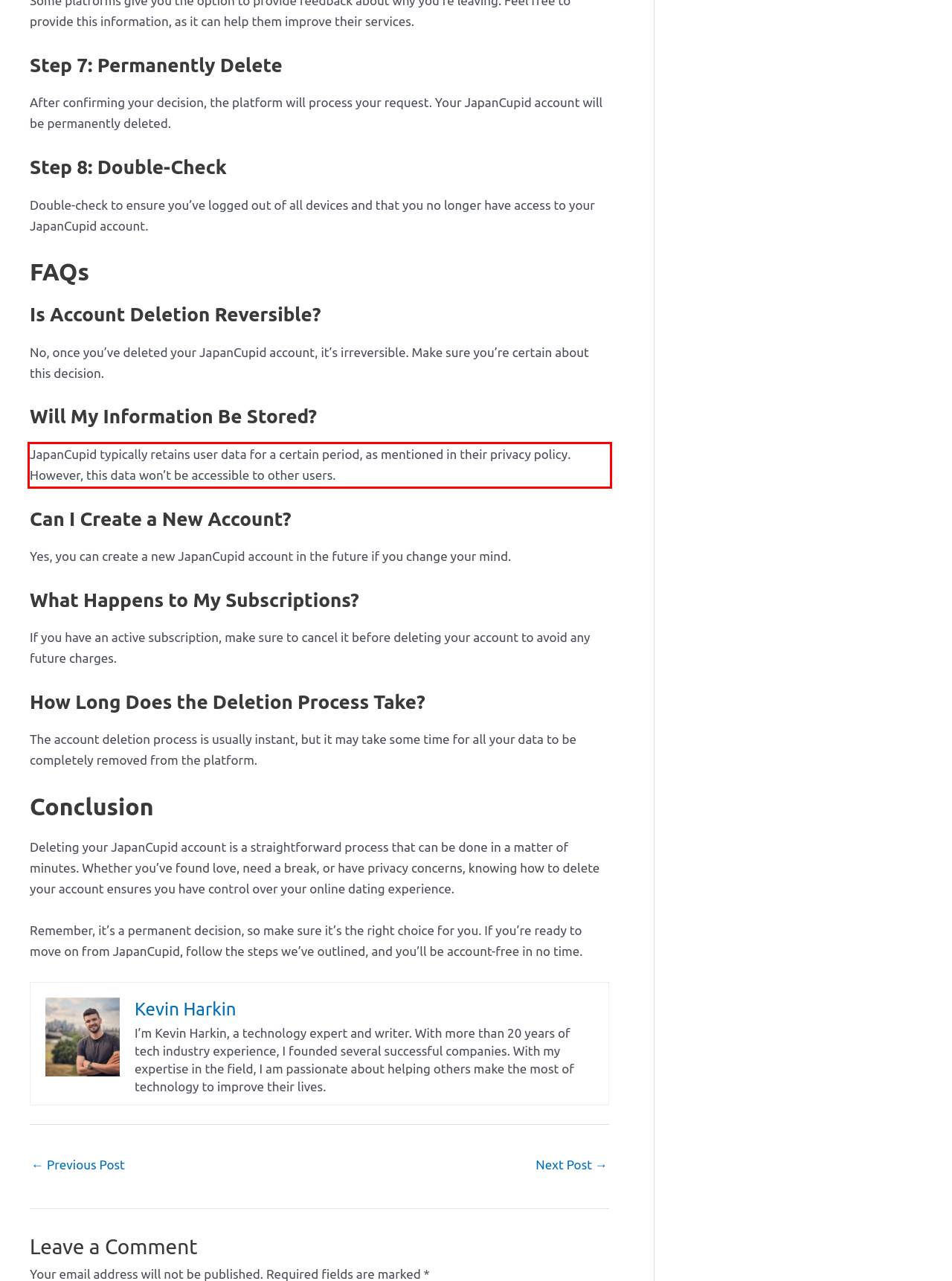Please examine the webpage screenshot containing a red bounding box and use OCR to recognize and output the text inside the red bounding box.

JapanCupid typically retains user data for a certain period, as mentioned in their privacy policy. However, this data won’t be accessible to other users.